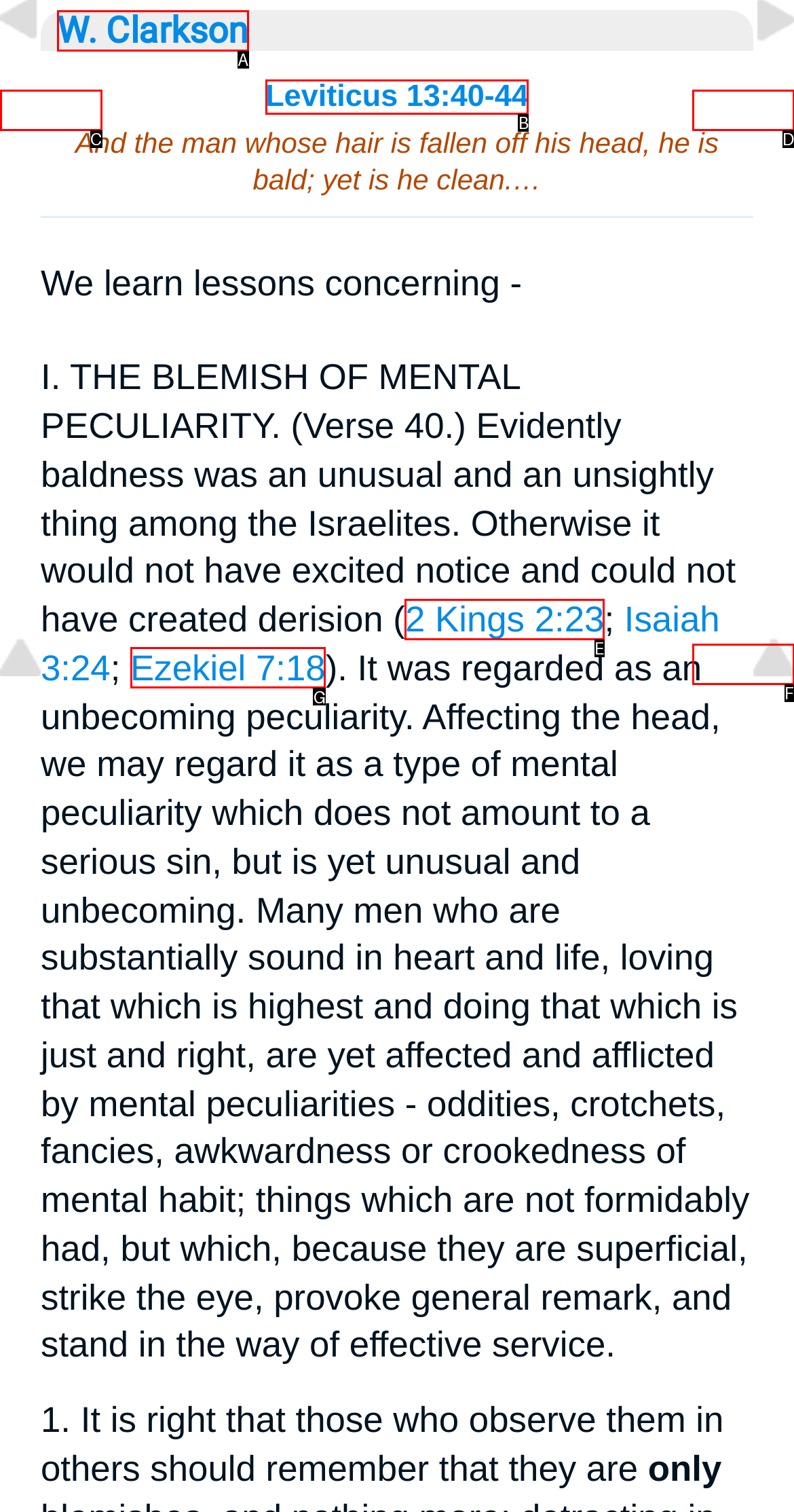Select the option that matches this description: W. Clarkson
Answer by giving the letter of the chosen option.

A